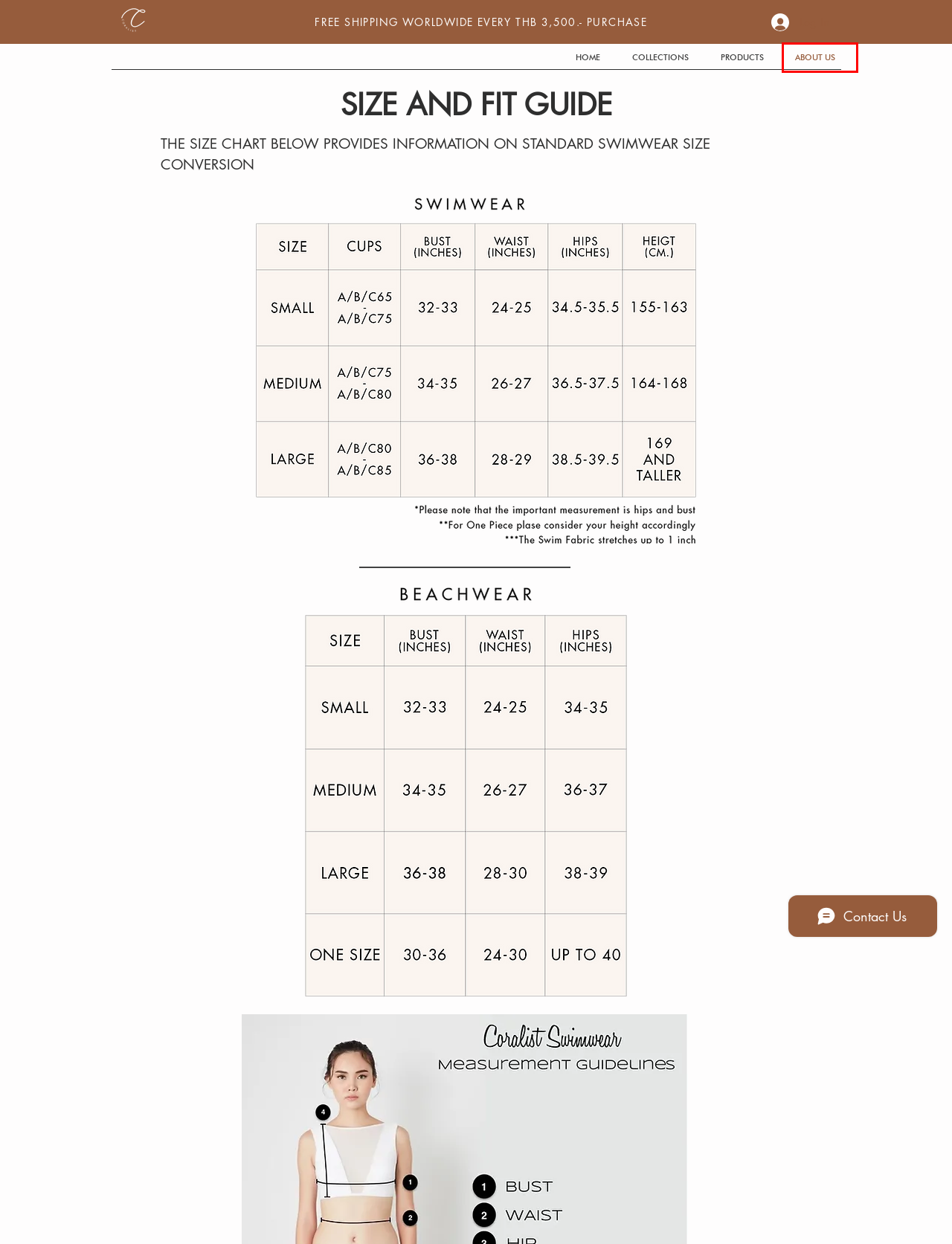Evaluate the webpage screenshot and identify the element within the red bounding box. Select the webpage description that best fits the new webpage after clicking the highlighted element. Here are the candidates:
A. STORES | coralistswimwear
B. CUSTOMER SERVICE | coralistswimwear
C. Collection
D. ABOUT US | coralistswimwear
E. PRODUCTS  | coralistswimwear
F. Swimwear | Coralist Group Co., Ltd | Thailand
G. CONTACT US | coralistswimwear
H. Website Builder - Create a Free Website Today | Wix.com

D